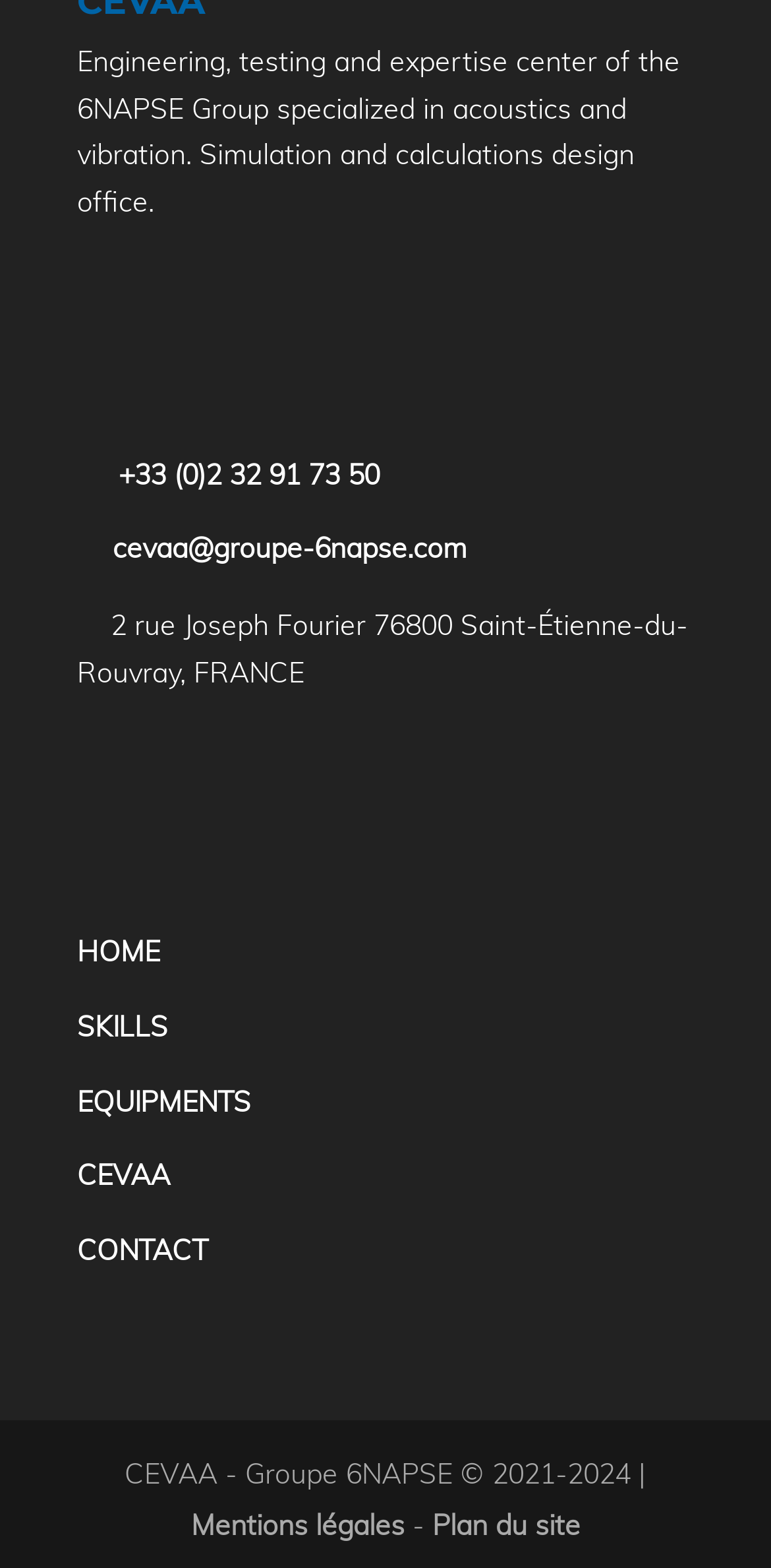Respond to the question with just a single word or phrase: 
What is the company's phone number?

+33 (0)2 32 91 73 50